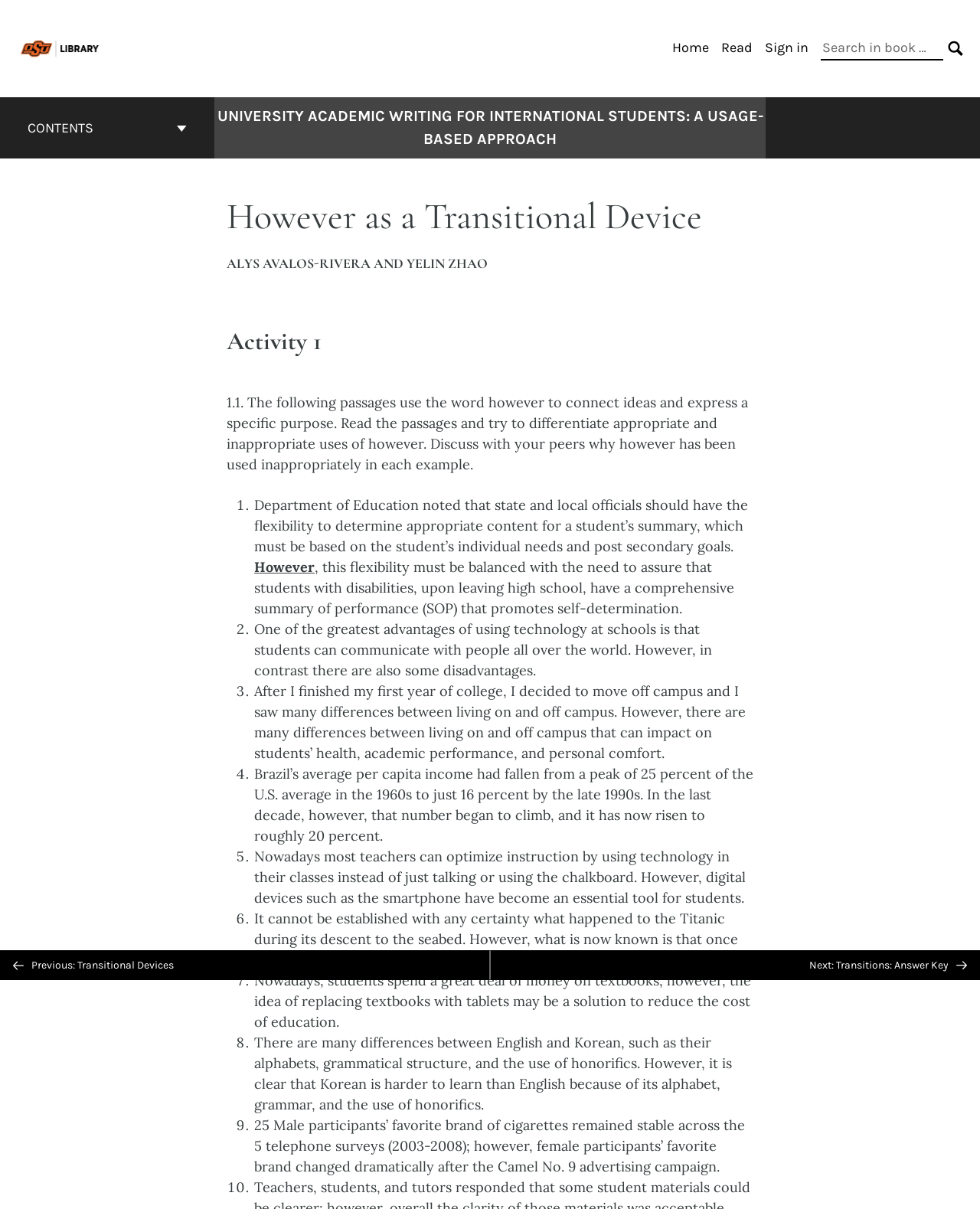Determine the bounding box coordinates of the UI element described by: "Sign in".

[0.78, 0.032, 0.825, 0.046]